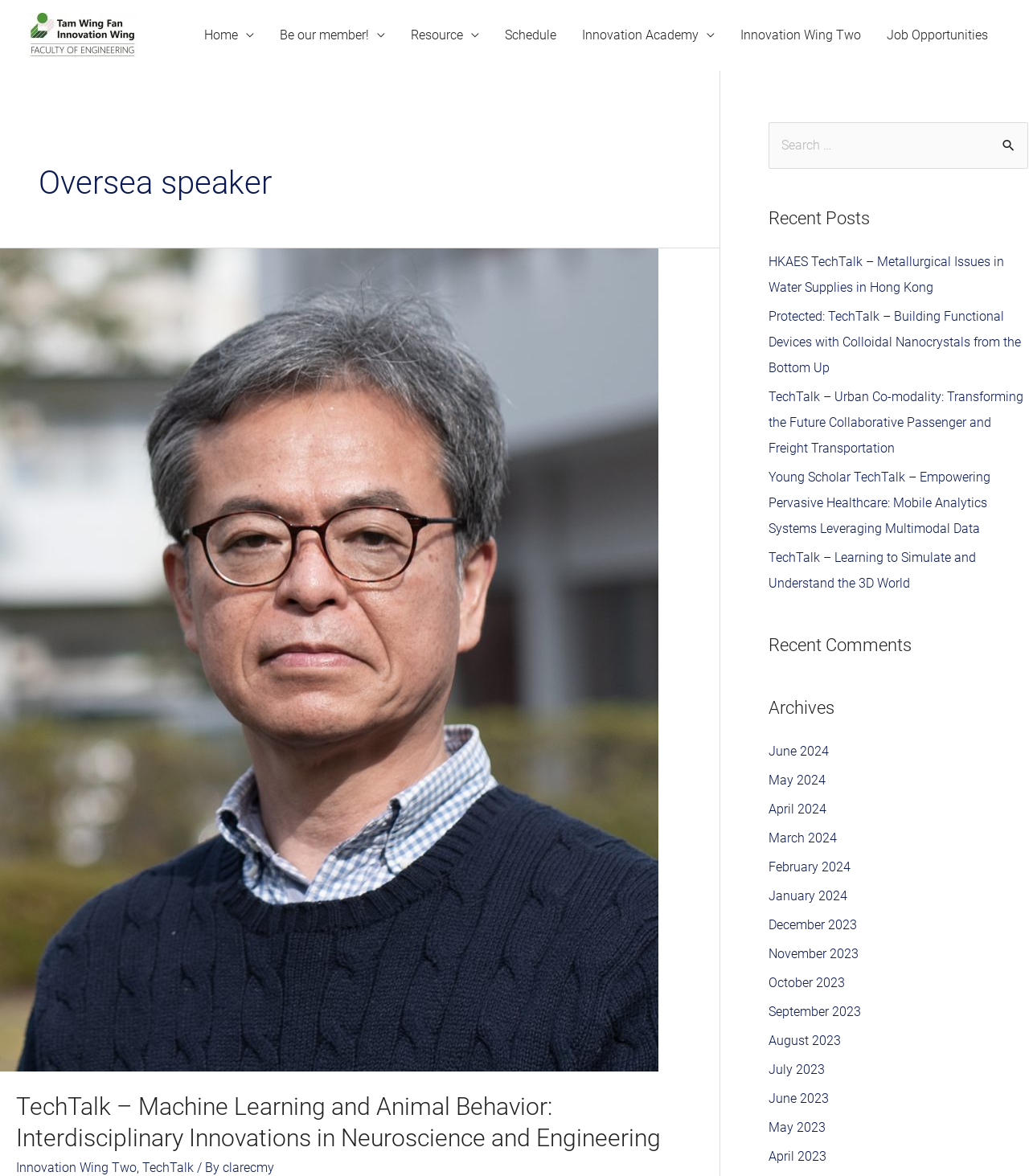Determine the bounding box coordinates of the section I need to click to execute the following instruction: "Go to Archives". Provide the coordinates as four float numbers between 0 and 1, i.e., [left, top, right, bottom].

[0.747, 0.591, 0.999, 0.613]